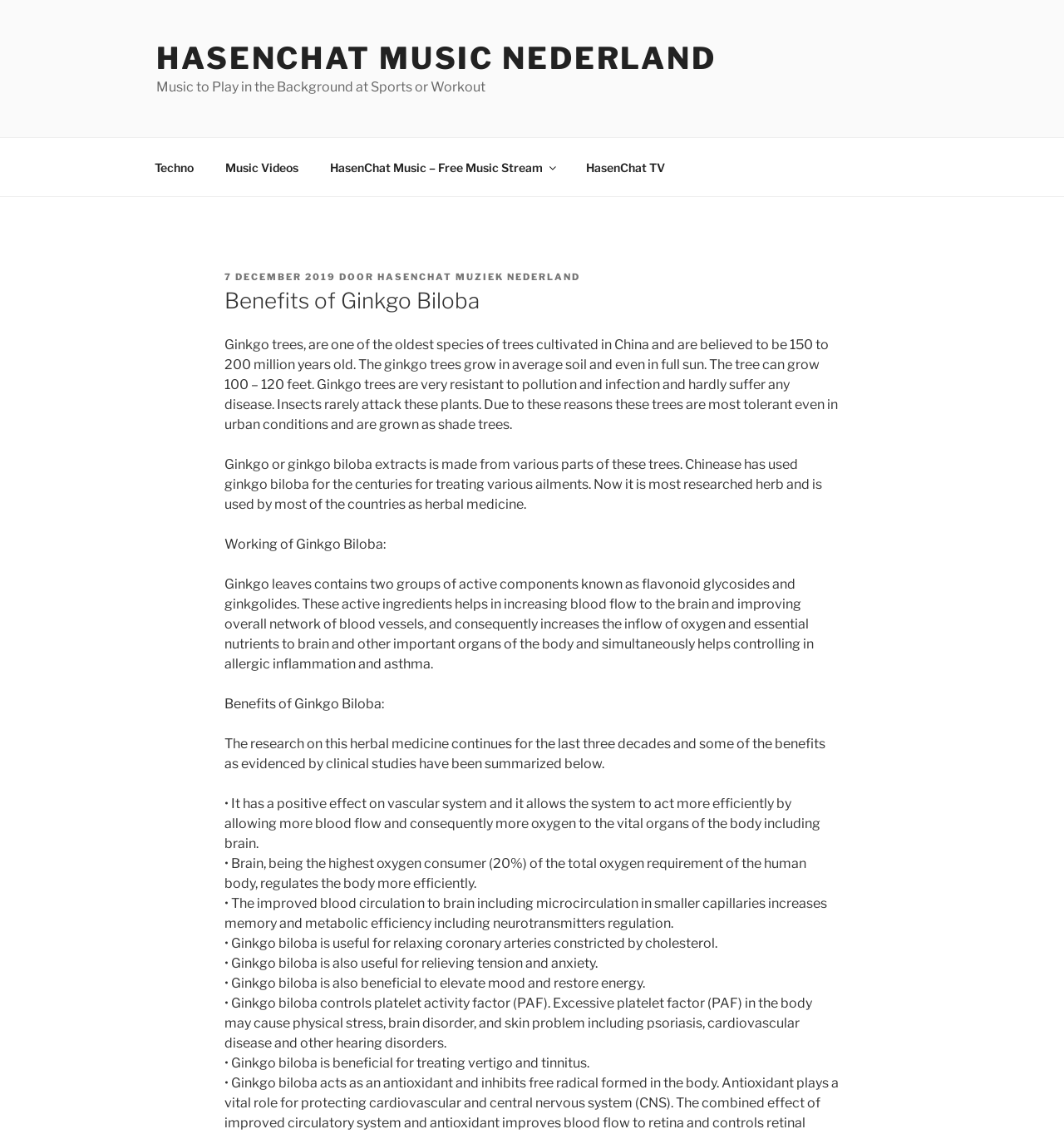Please extract the title of the webpage.

Benefits of Ginkgo Biloba